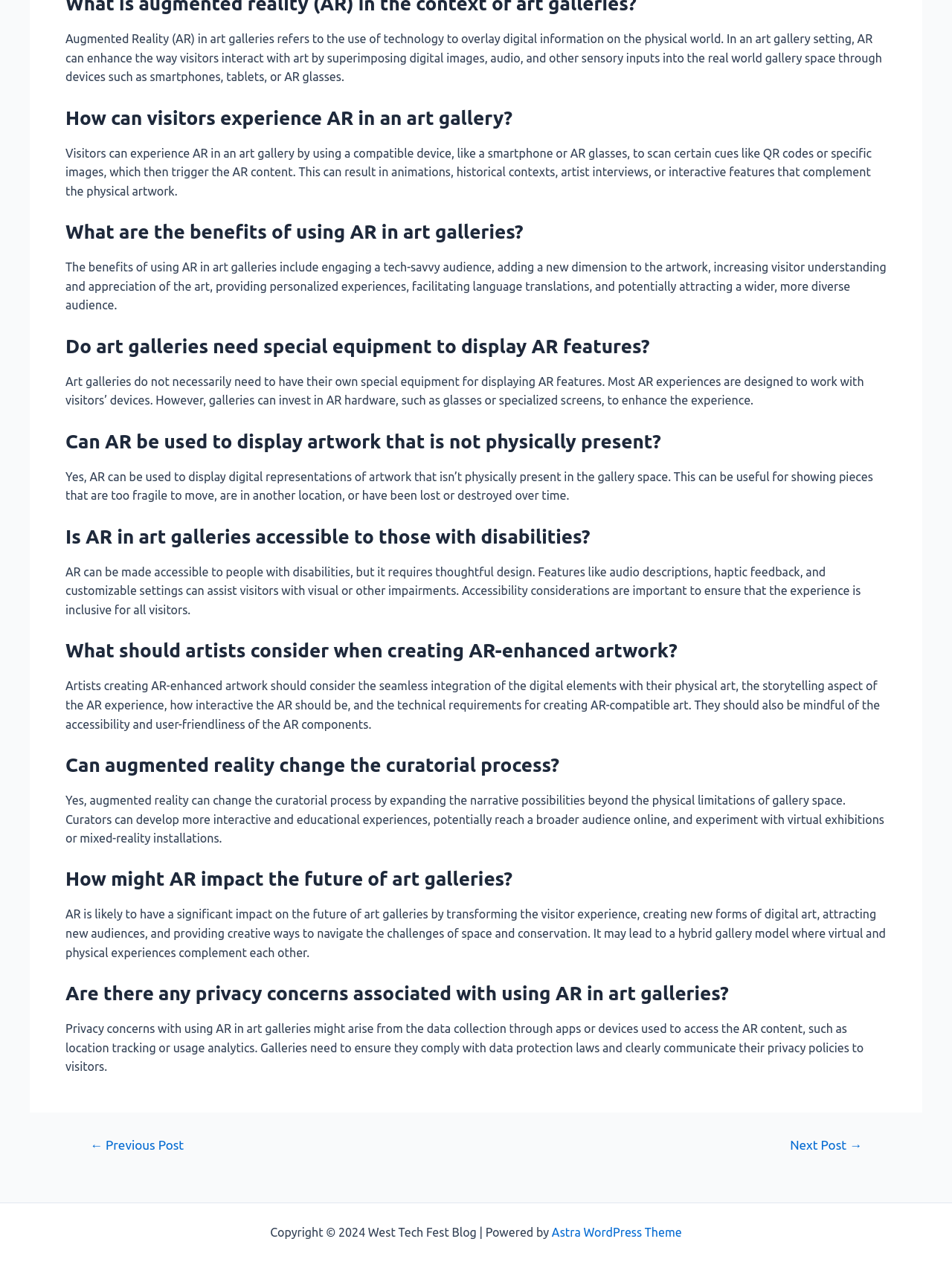Answer the question in a single word or phrase:
How can visitors experience AR in an art gallery?

Using a compatible device